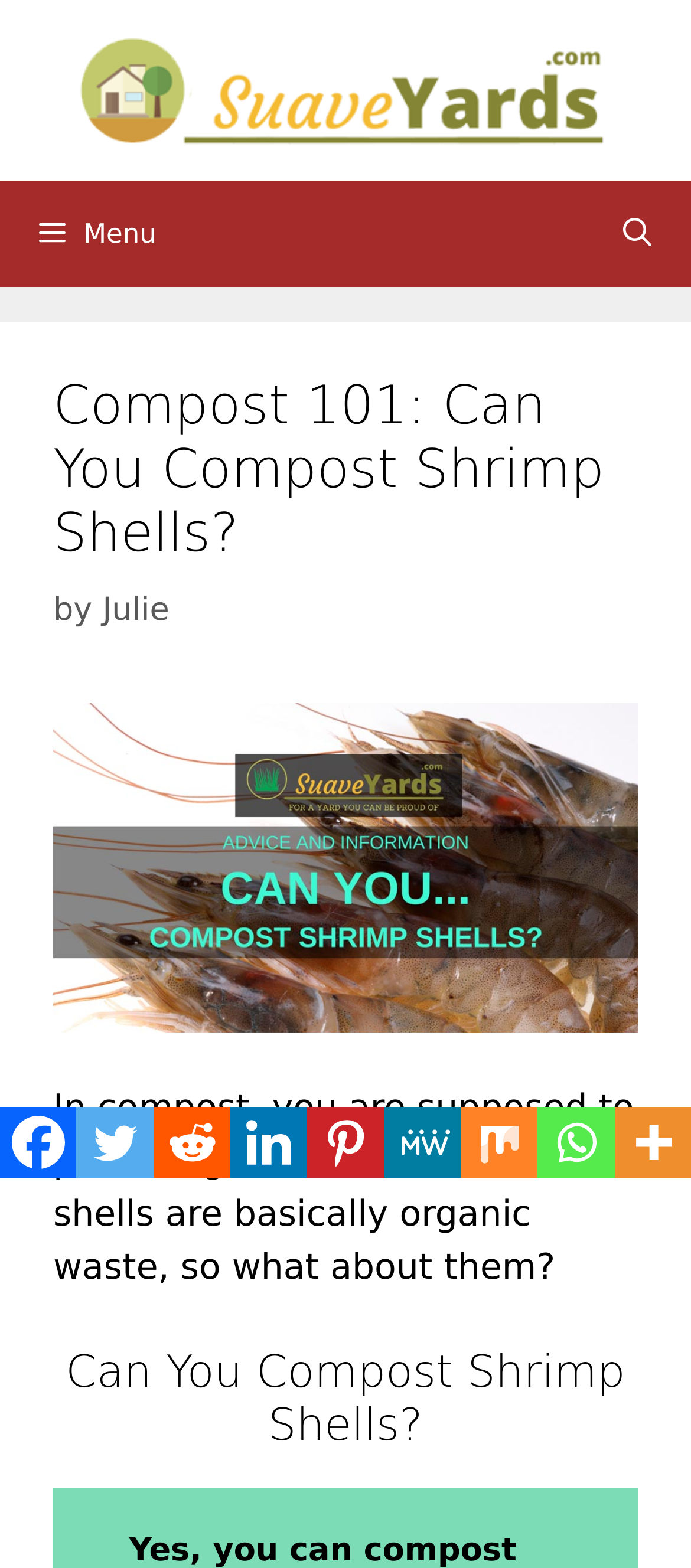Can you find and generate the webpage's heading?

Compost 101: Can You Compost Shrimp Shells?